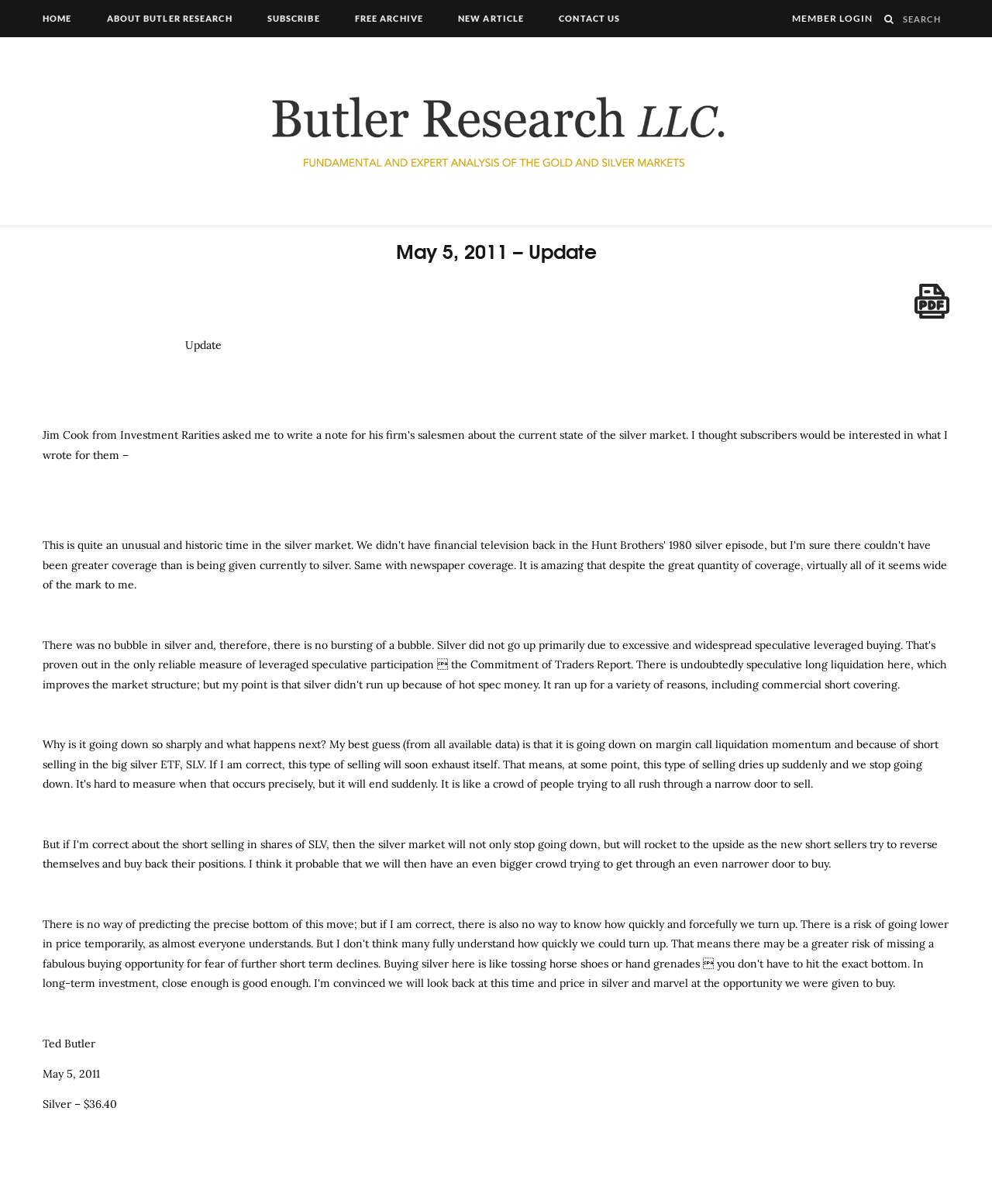Please identify the coordinates of the bounding box that should be clicked to fulfill this instruction: "Read about Butler Research".

[0.109, 0.076, 0.891, 0.142]